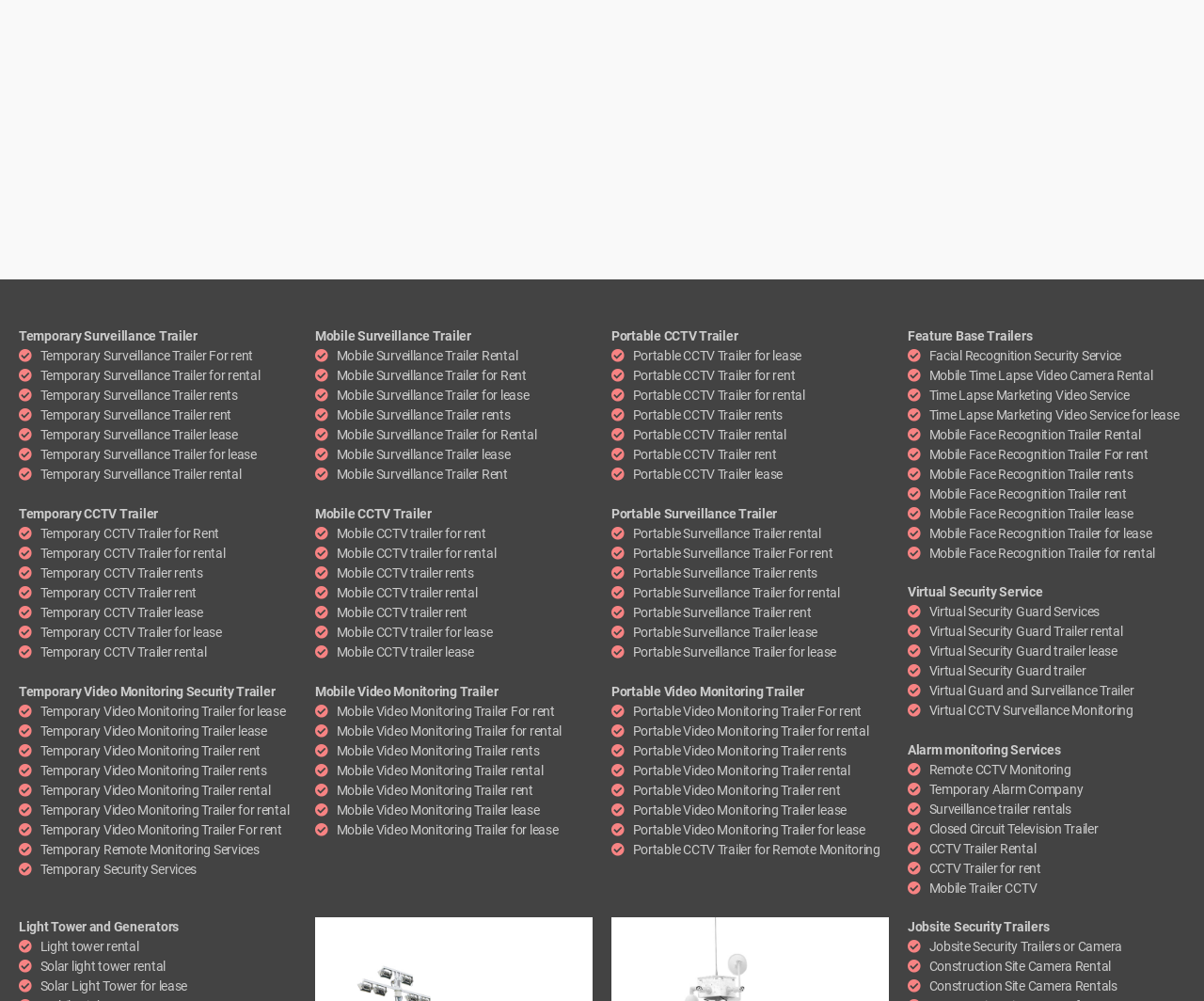What type of trailers are featured on this webpage?
Offer a detailed and full explanation in response to the question.

Based on the links and text on the webpage, it appears that the webpage is focused on surveillance trailers, including temporary, mobile, and portable options, as well as related services such as facial recognition and time lapse video camera rental.